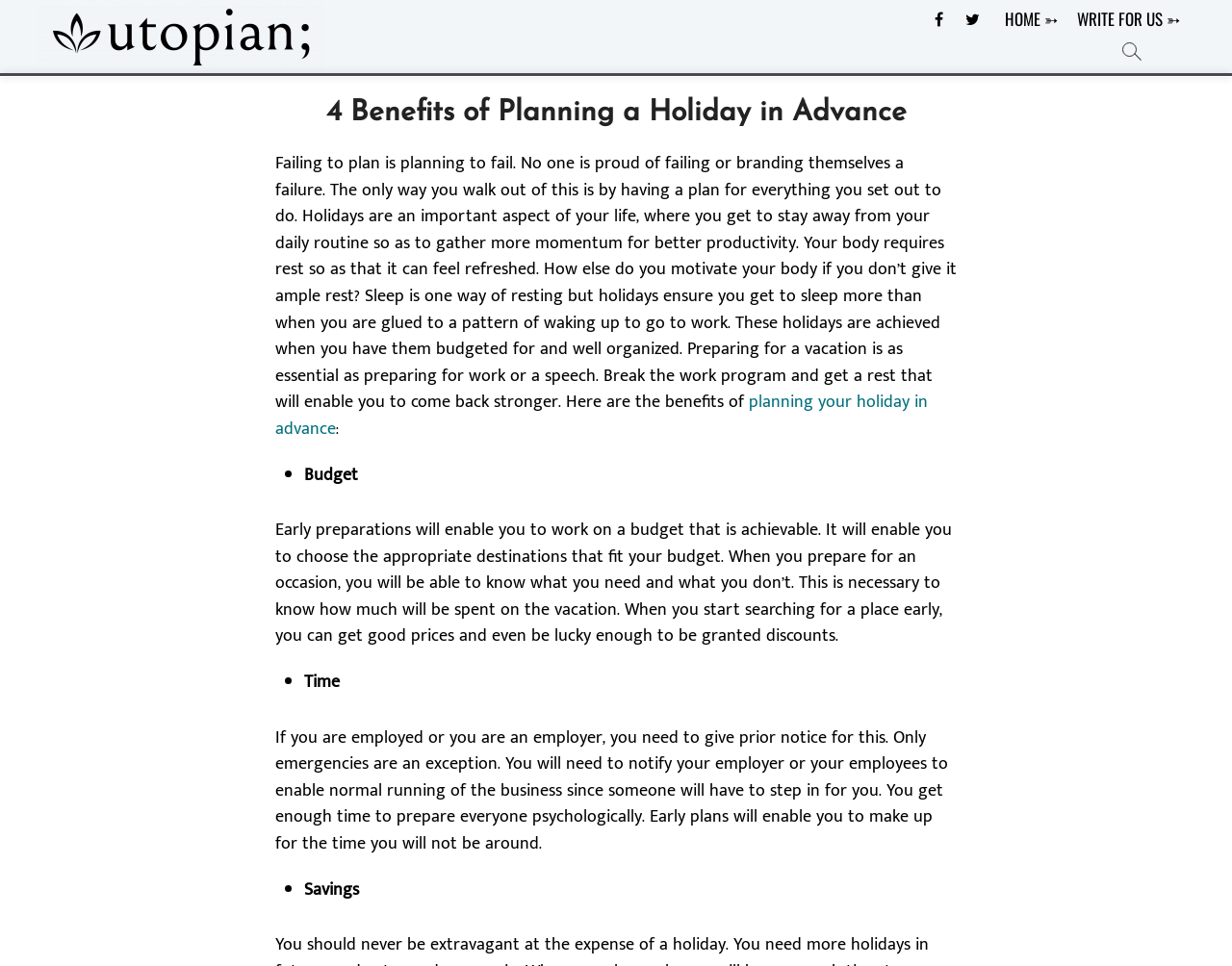Find the bounding box of the web element that fits this description: "planning your holiday in advance".

[0.223, 0.402, 0.753, 0.459]